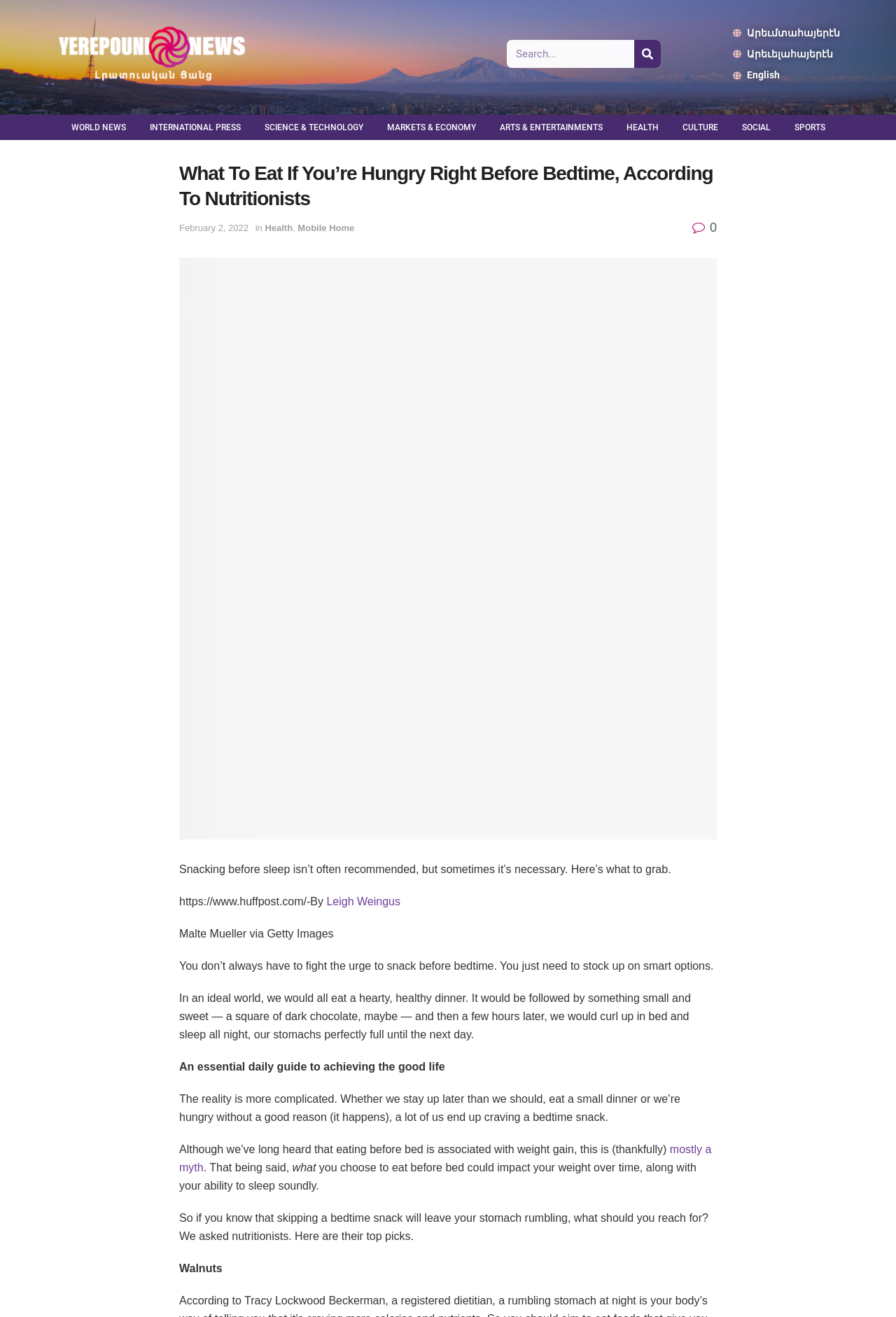Identify and provide the text content of the webpage's primary headline.

What To Eat If You’re Hungry Right Before Bedtime, According To Nutritionists